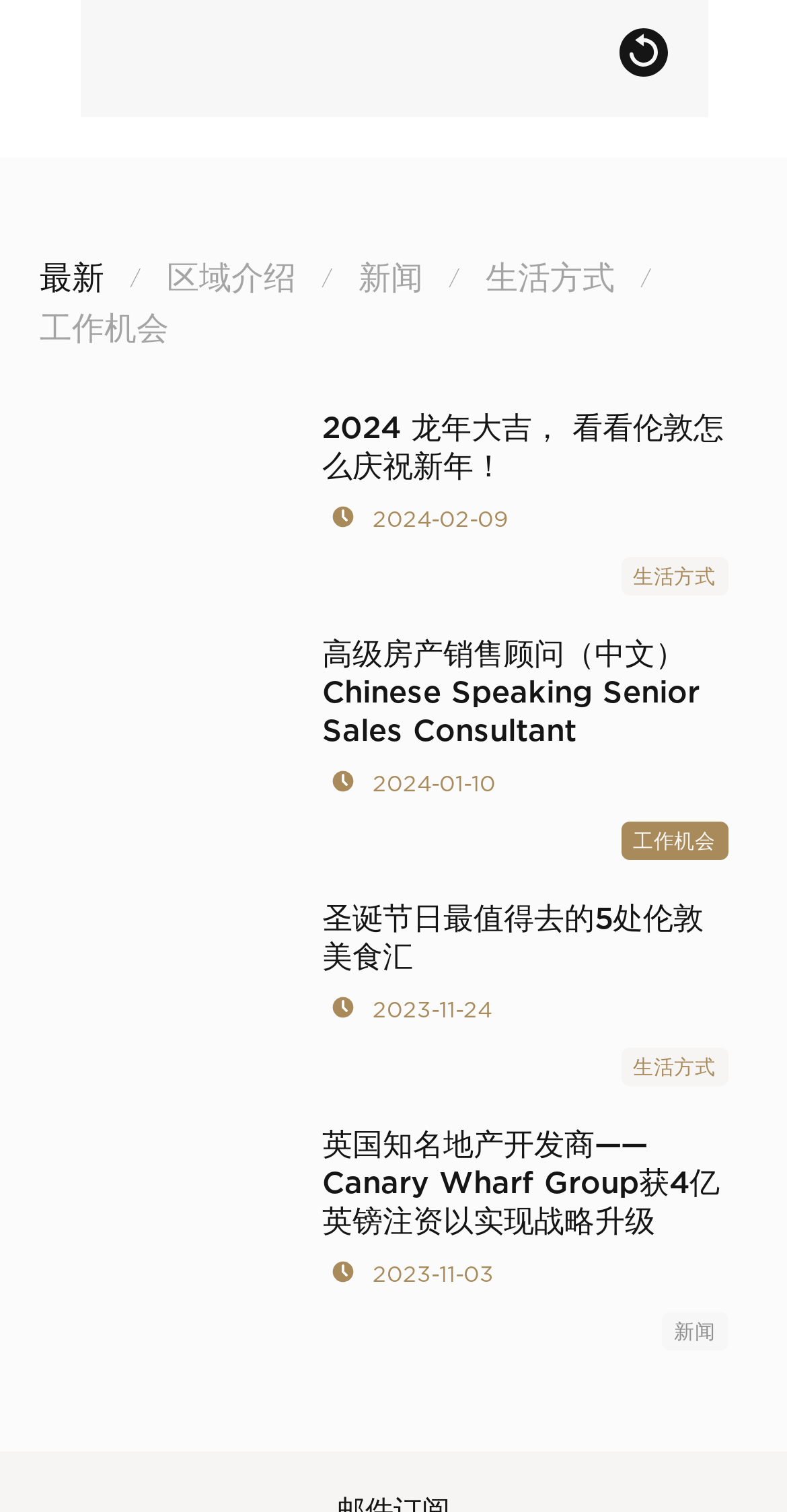Please determine the bounding box coordinates for the UI element described here. Use the format (top-left x, top-left y, bottom-right x, bottom-right y) with values bounded between 0 and 1: 圣诞节日最值得去的5处伦敦美食汇 2023-11-24

[0.409, 0.595, 0.924, 0.68]